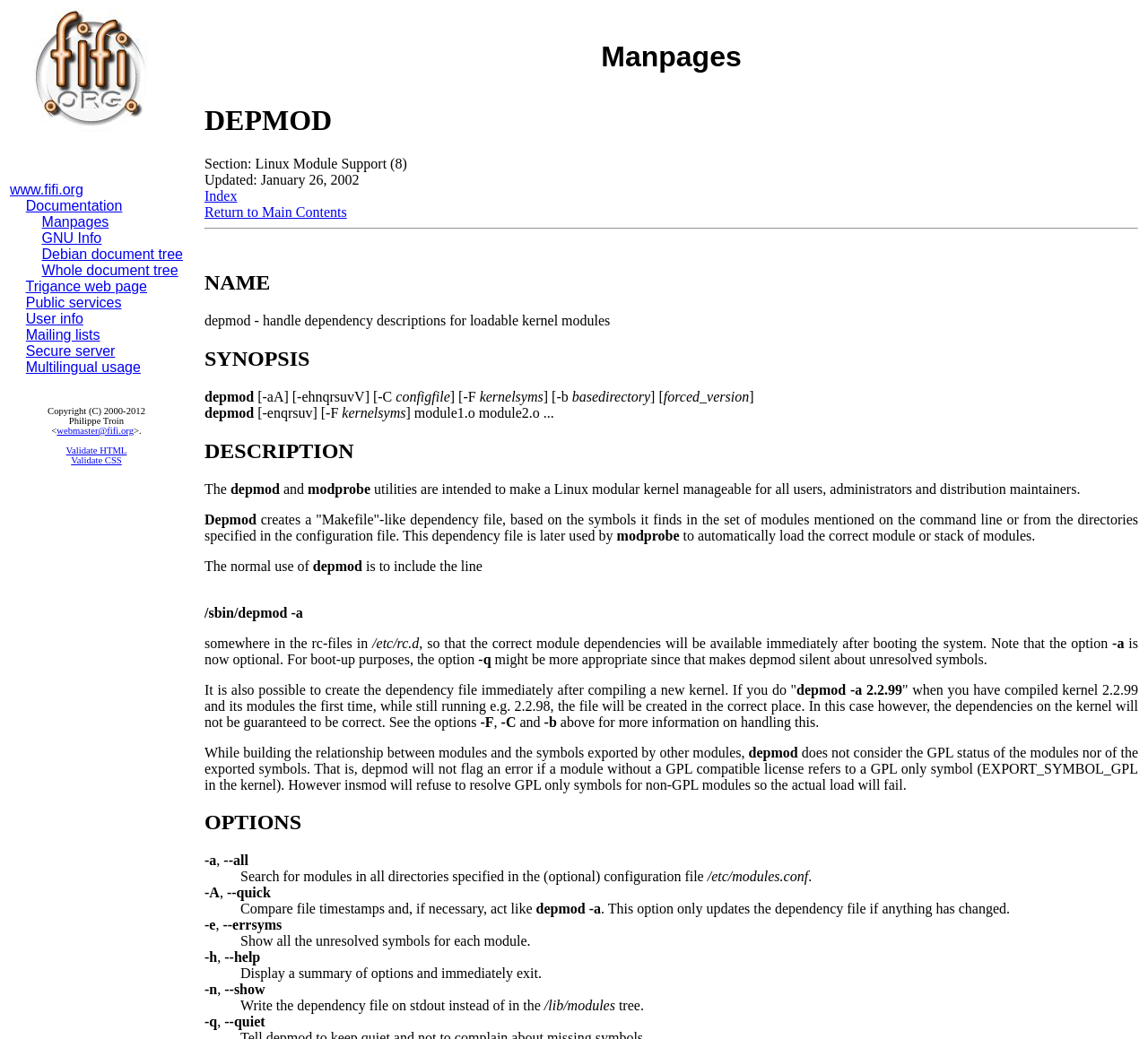What is the purpose of depmod?
Based on the image, answer the question with as much detail as possible.

The purpose of depmod is to handle dependency descriptions for loadable kernel modules, as mentioned in the description of the command.